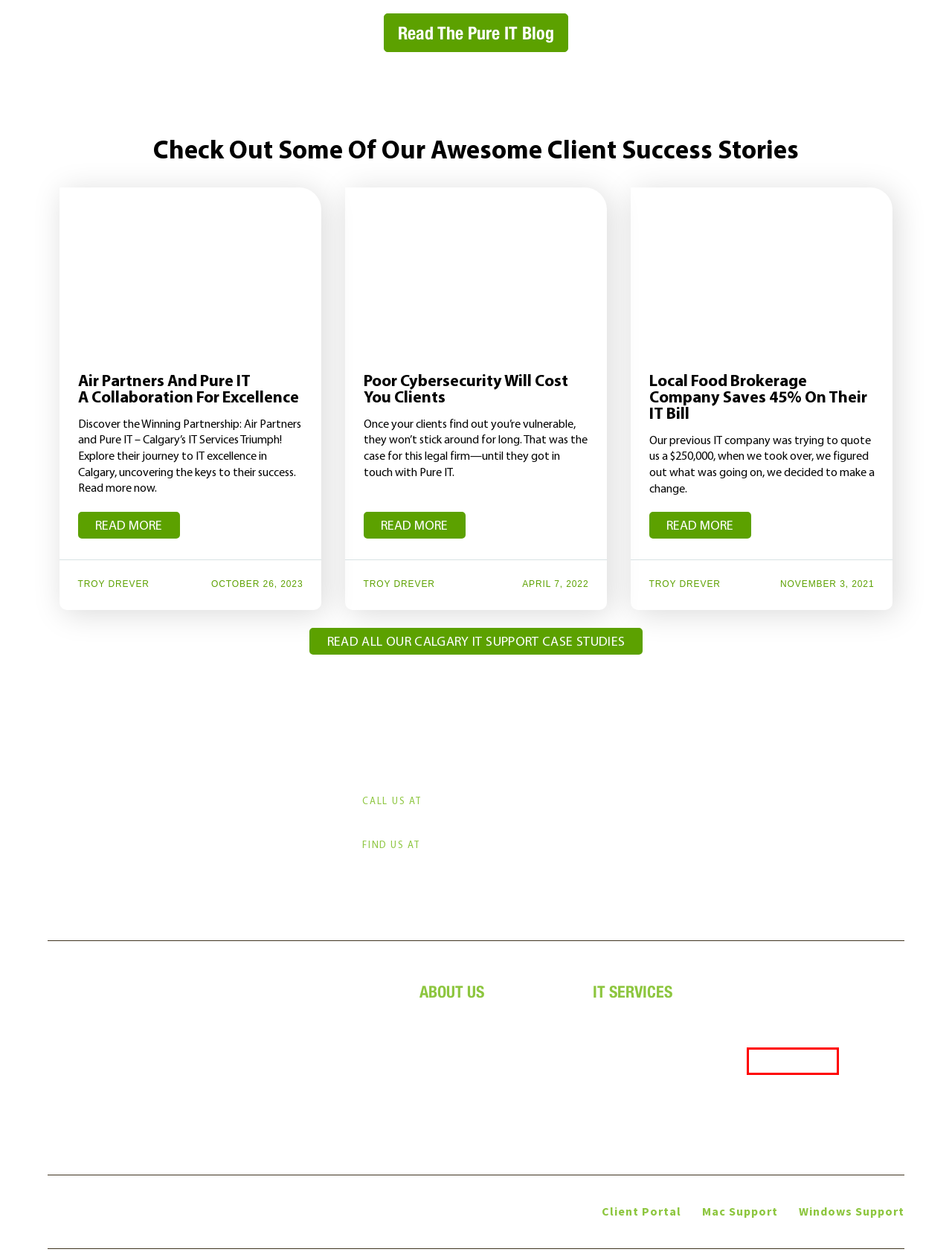Given a screenshot of a webpage with a red bounding box around a UI element, please identify the most appropriate webpage description that matches the new webpage after you click on the element. Here are the candidates:
A. Affordable Small Business IT Services In Calgary | Pure IT
B. IT Services For Calgary Dental Clinics | Pure IT
C. Windows 11 Support In Calgary | Call Pure IT (403) 444-1800
D. Poor Cybersecurity Will Cost You Clients | Pure IT
E. Windows Server 2022 Support In Calgary: PureIT (403)444-1800
F. Cloud Migrations In Calgary | Cloud Service Experts
G. Air Partners And Pure IT: Calgary IT Services Success
H. Local Food Brokerage Saves 45% On IT Costs | Pure IT

F